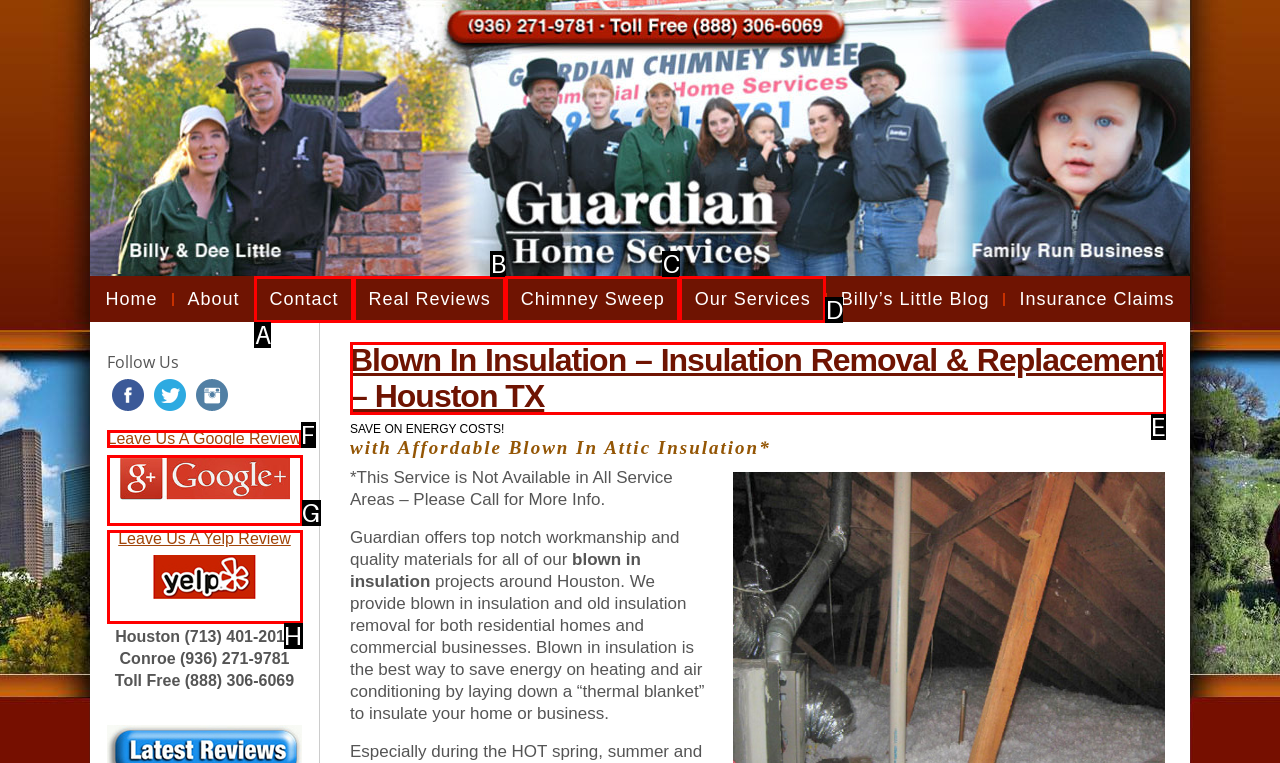Match the HTML element to the given description: Contact
Indicate the option by its letter.

A